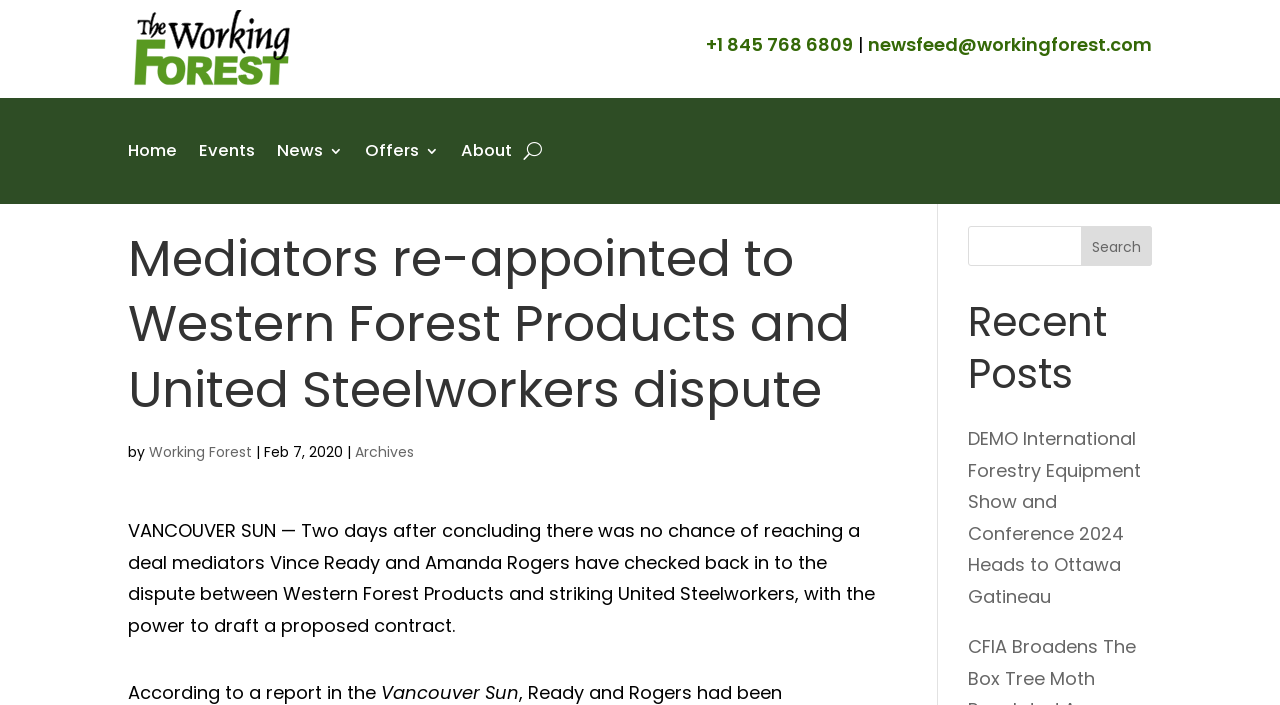Find and indicate the bounding box coordinates of the region you should select to follow the given instruction: "Click the Home link".

[0.1, 0.16, 0.138, 0.268]